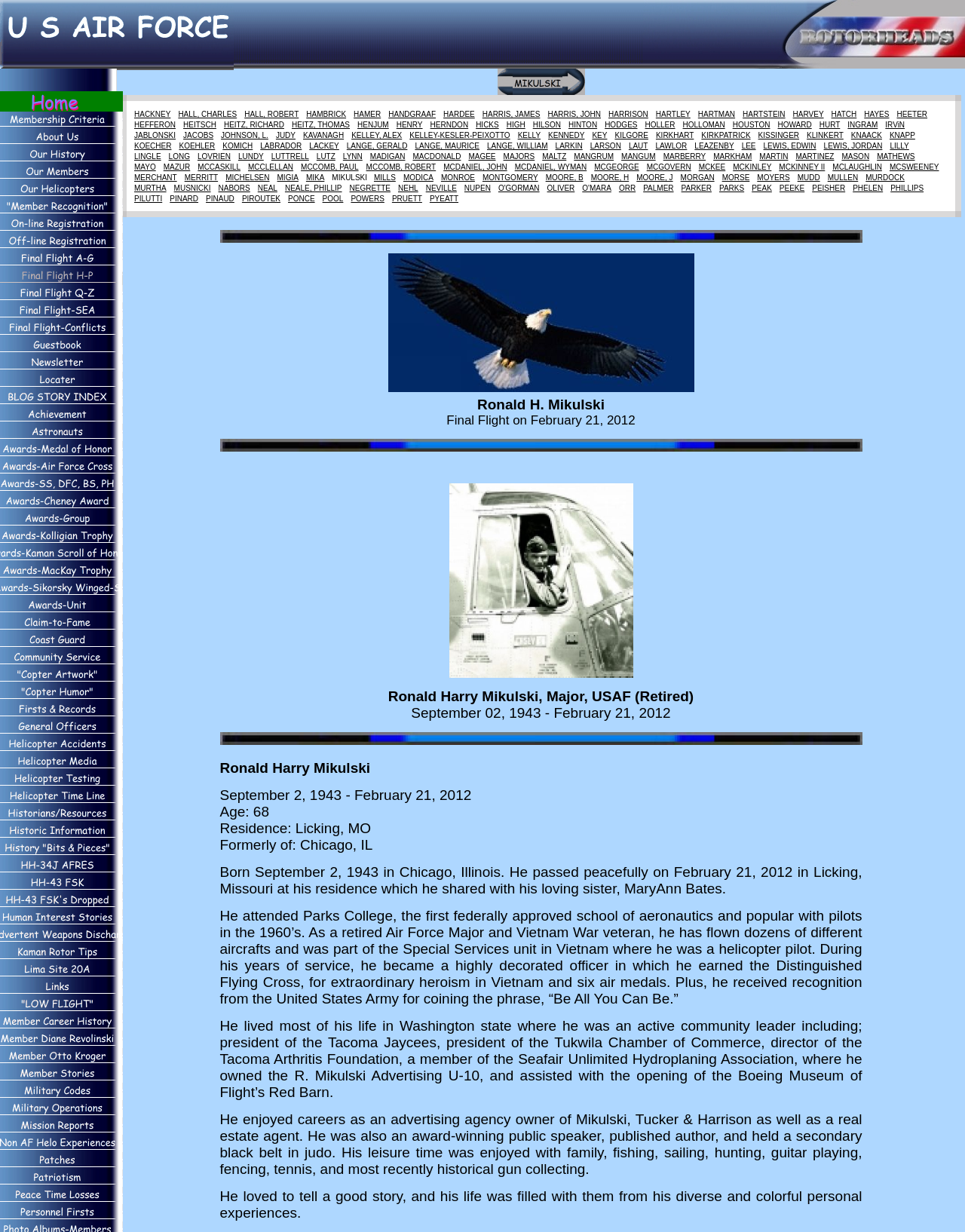Please give a one-word or short phrase response to the following question: 
How many links are there on the webpage?

56